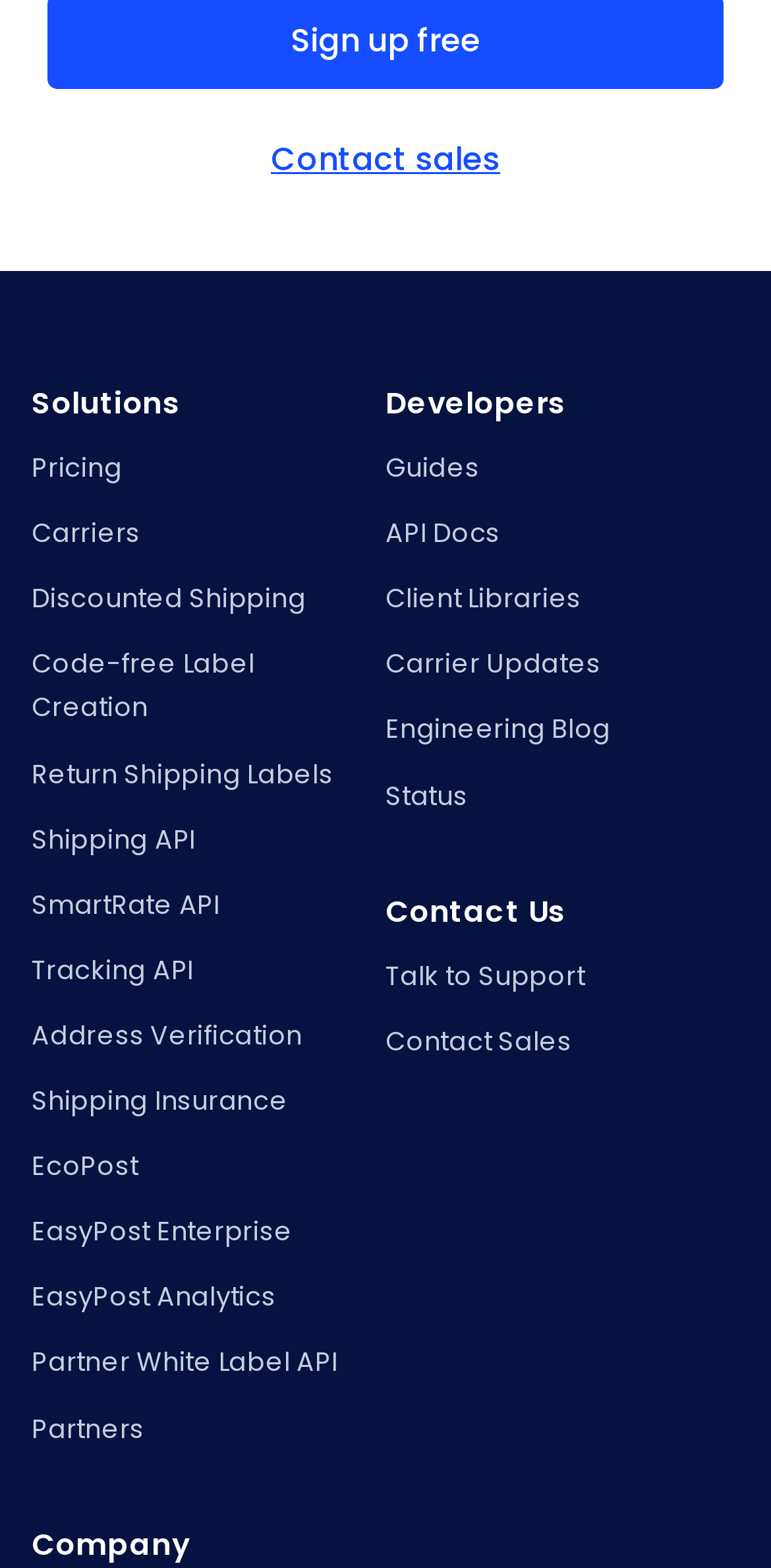Locate the UI element described as follows: "Guides". Return the bounding box coordinates as four float numbers between 0 and 1 in the order [left, top, right, bottom].

[0.5, 0.286, 0.622, 0.31]